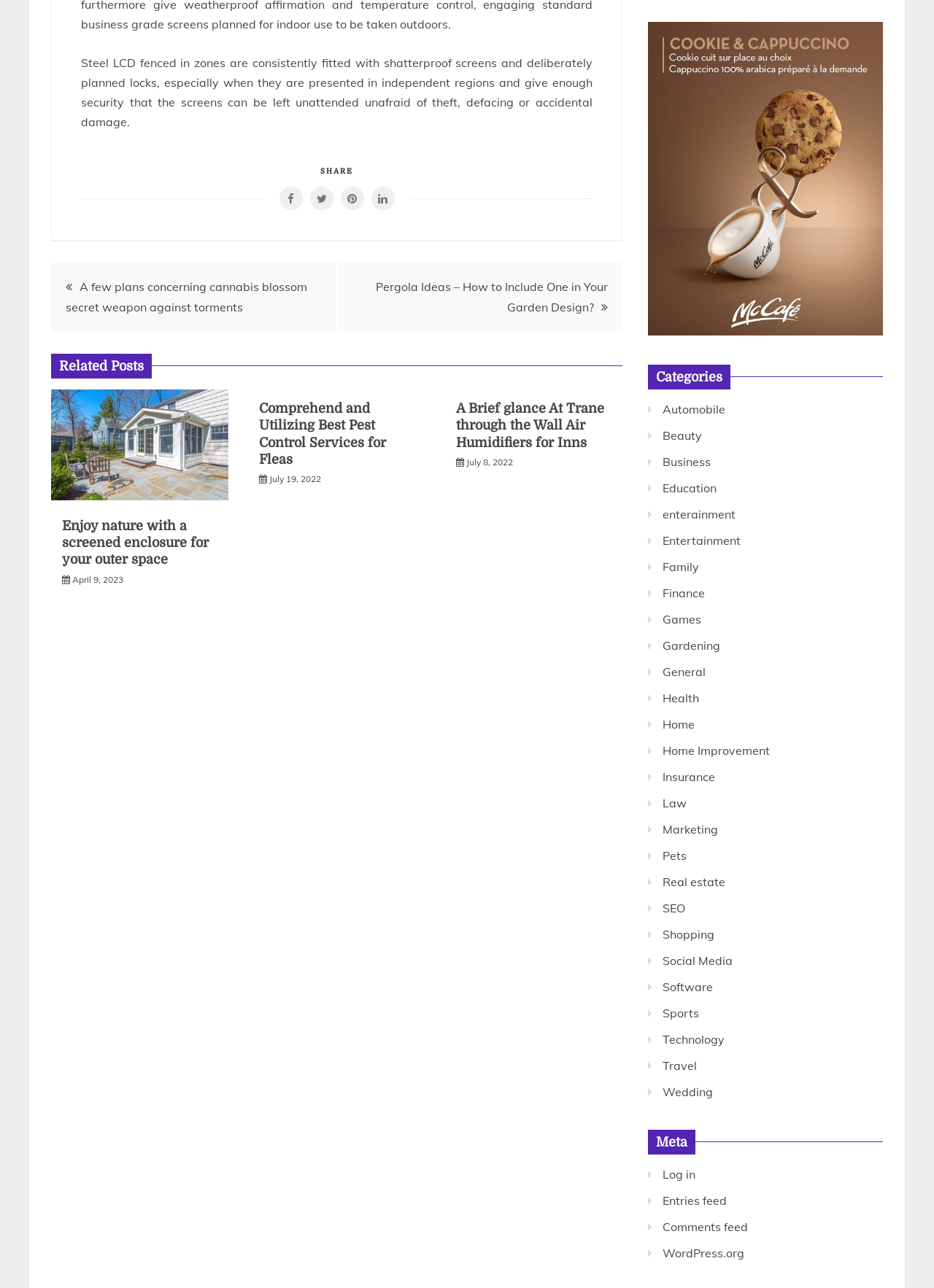What is the date of the second related post?
Look at the image and respond with a one-word or short-phrase answer.

July 19, 2022